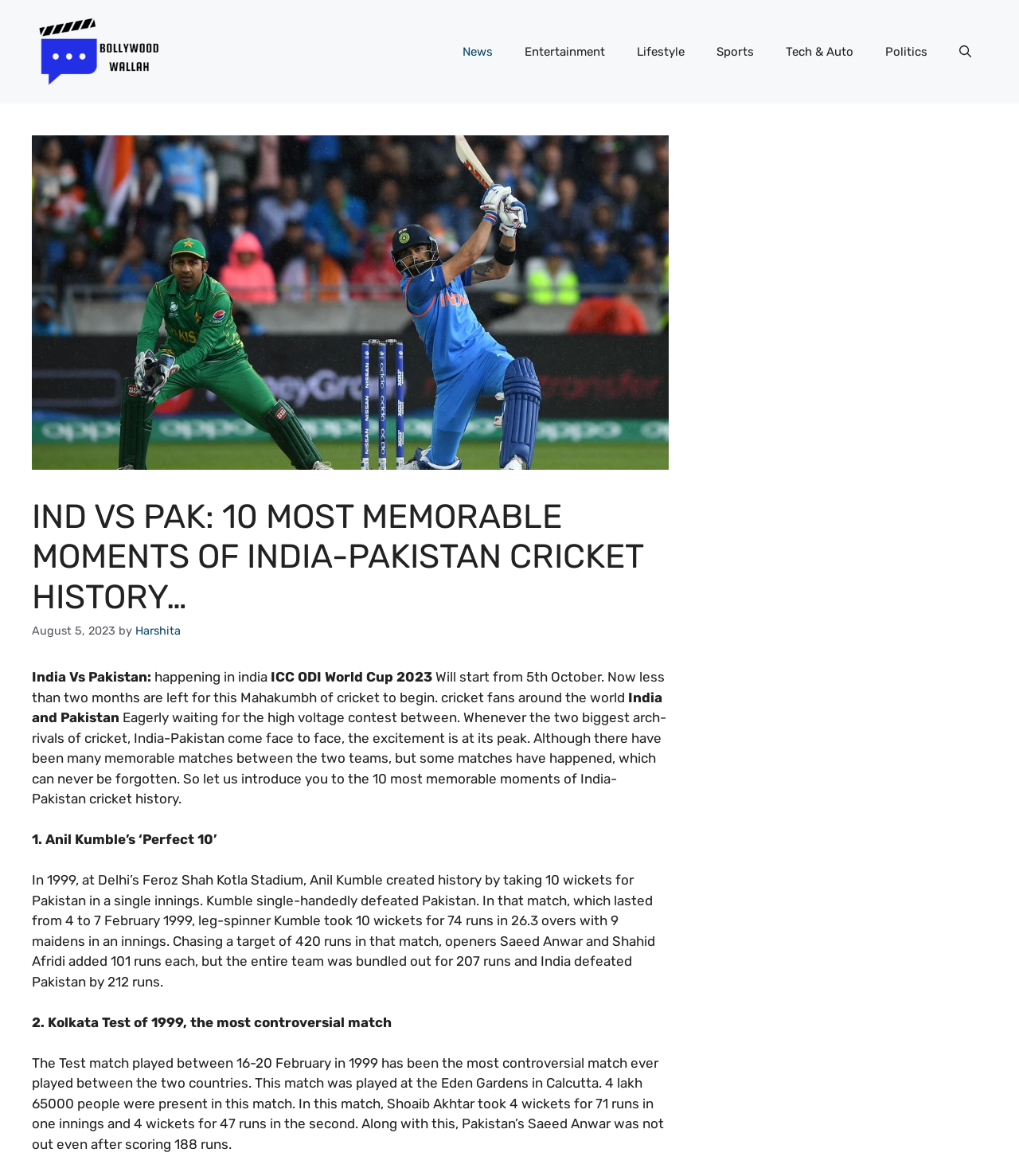Identify the bounding box of the HTML element described as: "aria-label="Open search"".

[0.926, 0.024, 0.969, 0.064]